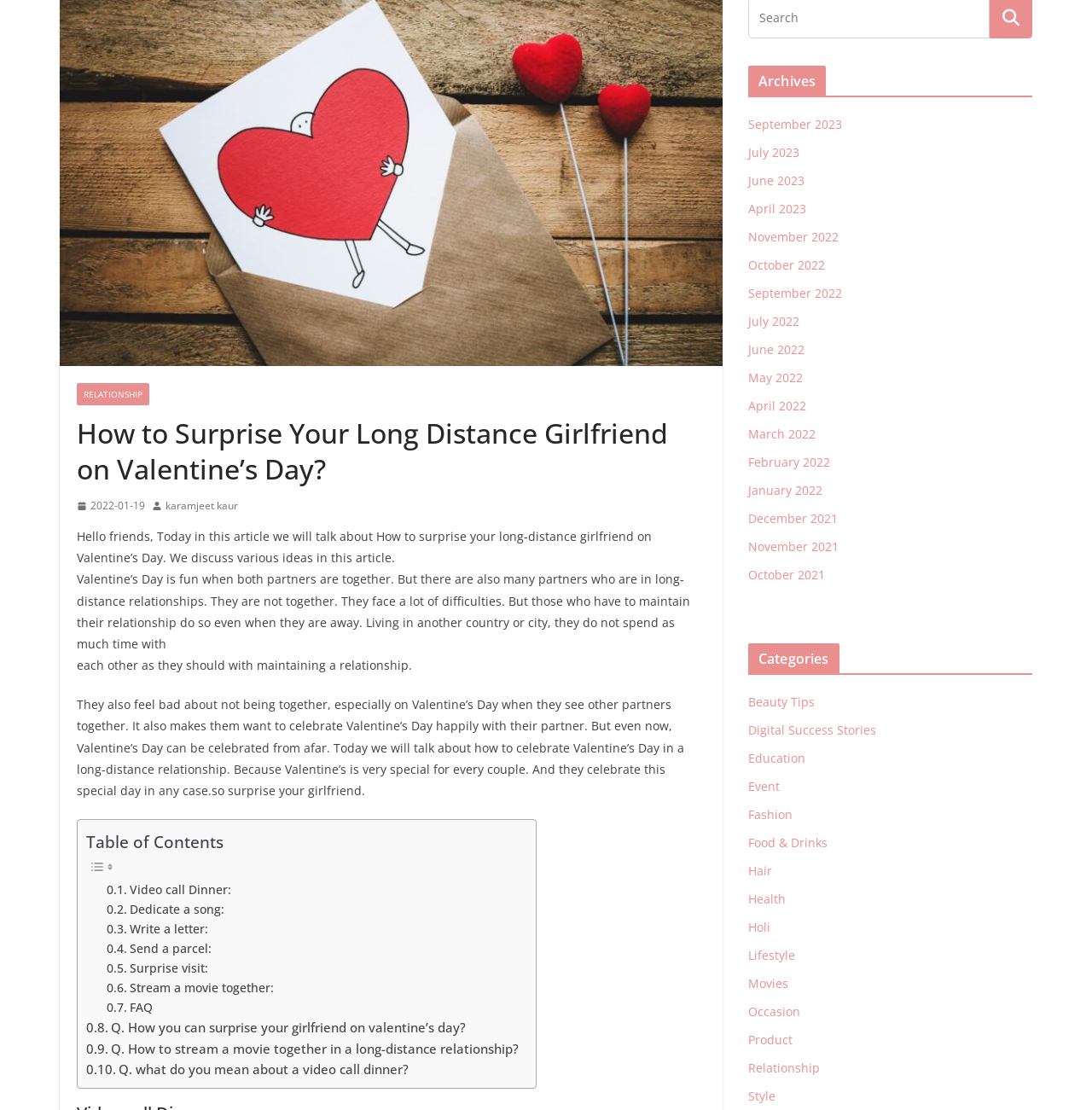Determine the bounding box for the UI element that matches this description: "Send a parcel:".

[0.098, 0.846, 0.194, 0.863]